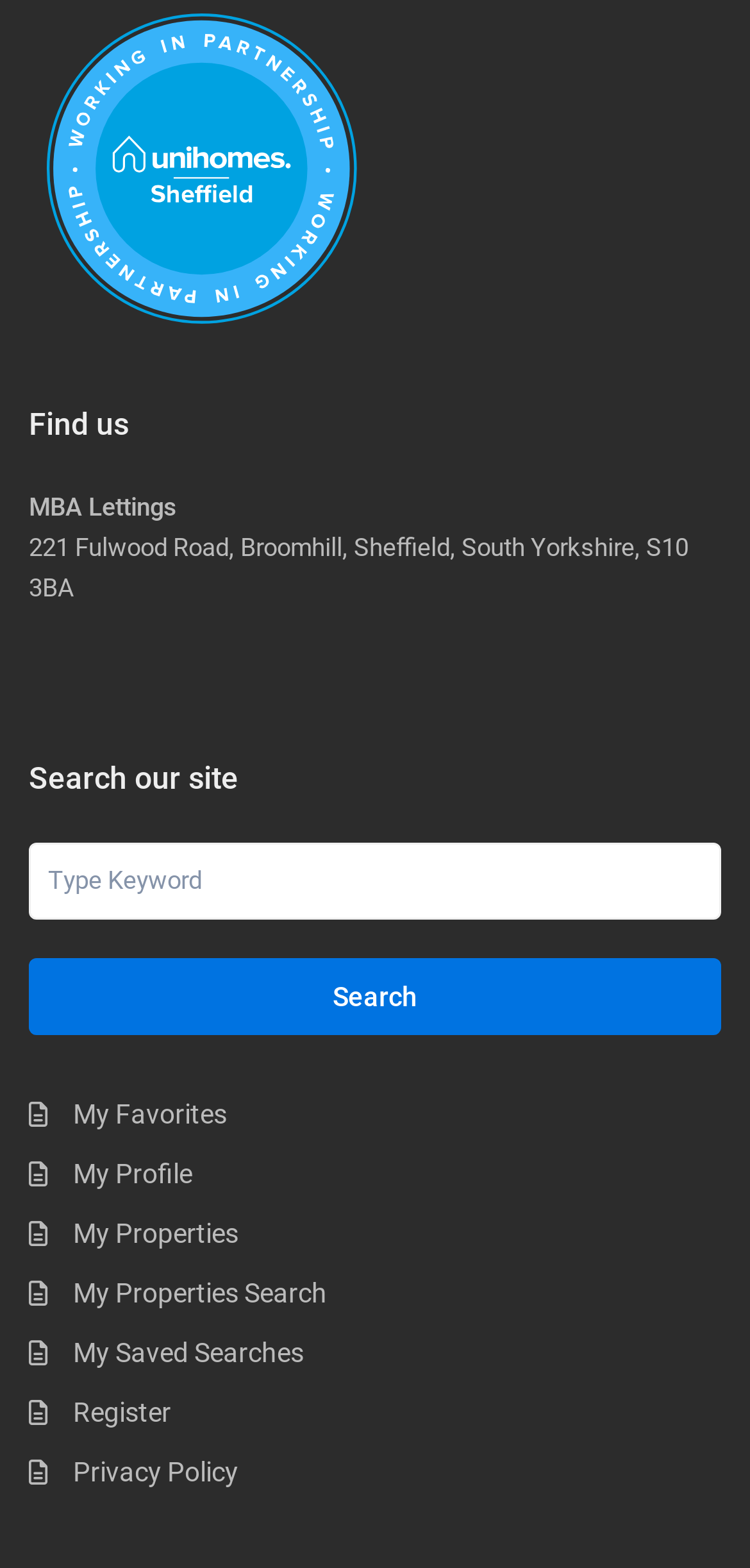Please identify the bounding box coordinates of the area that needs to be clicked to fulfill the following instruction: "Visit SMAA on Facebook."

None